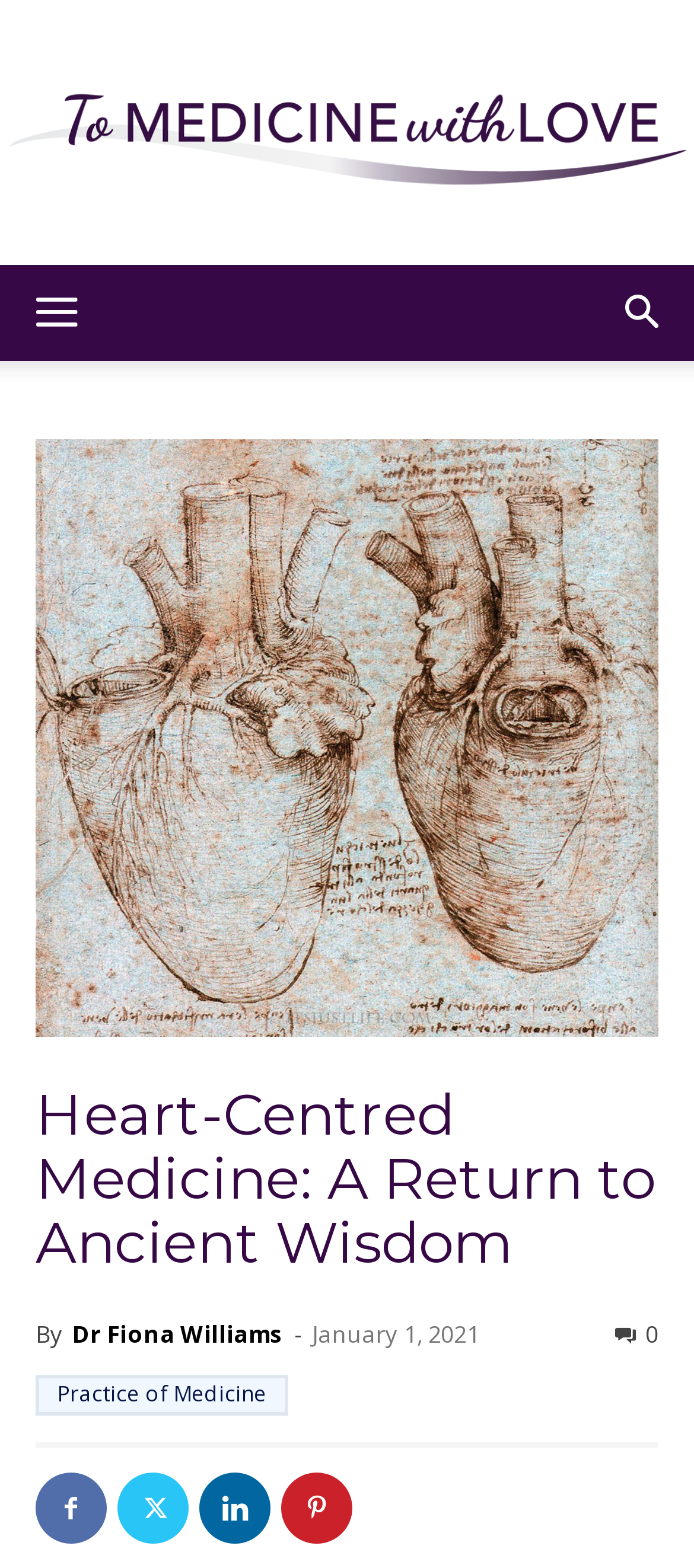Show the bounding box coordinates for the HTML element as described: "To Medicine with Love".

[0.0, 0.0, 1.0, 0.169]